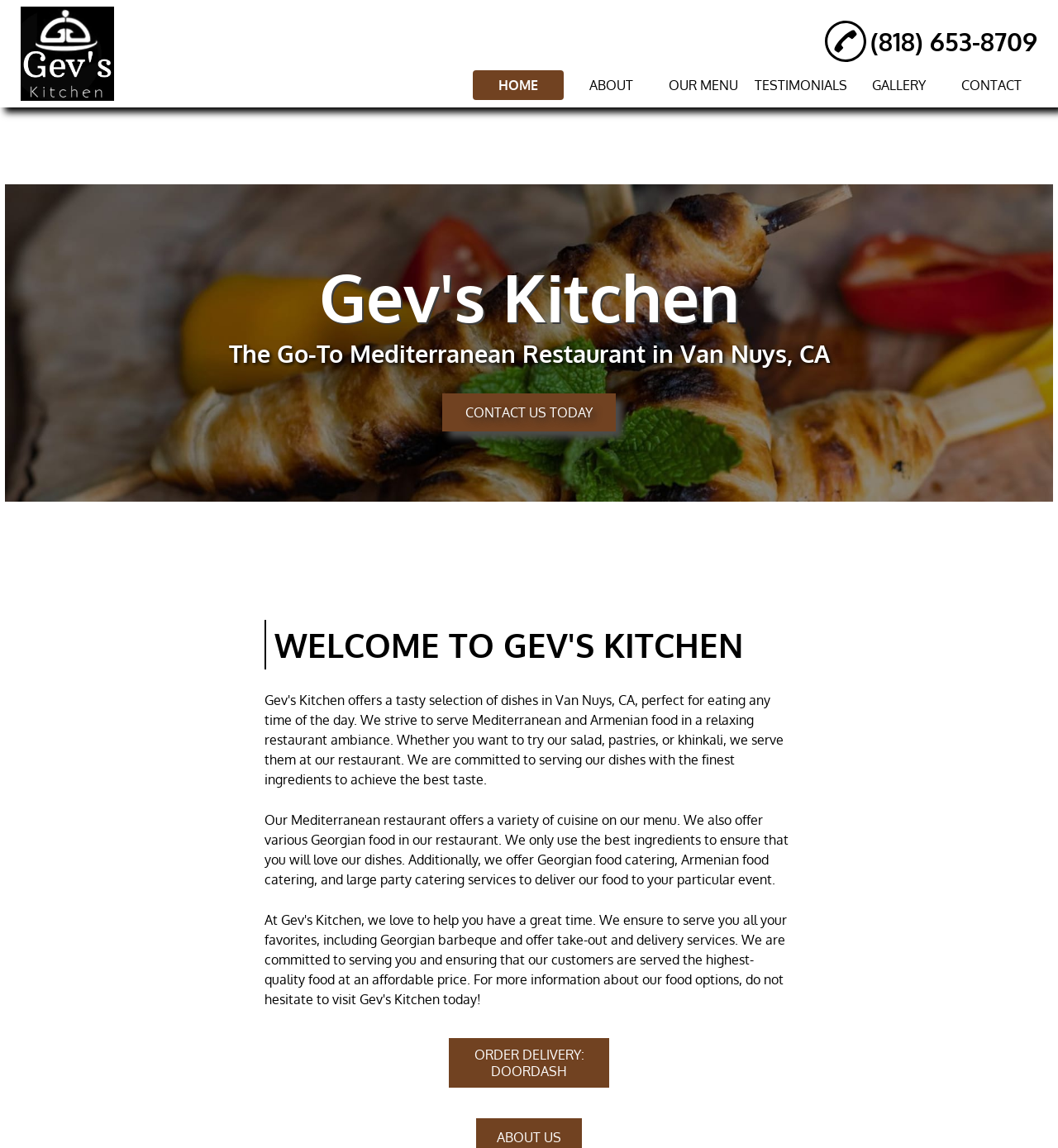Based on the element description delivery services, identify the bounding box of the UI element in the given webpage screenshot. The coordinates should be in the format (top-left x, top-left y, bottom-right x, bottom-right y) and must be between 0 and 1.

[0.602, 0.811, 0.695, 0.826]